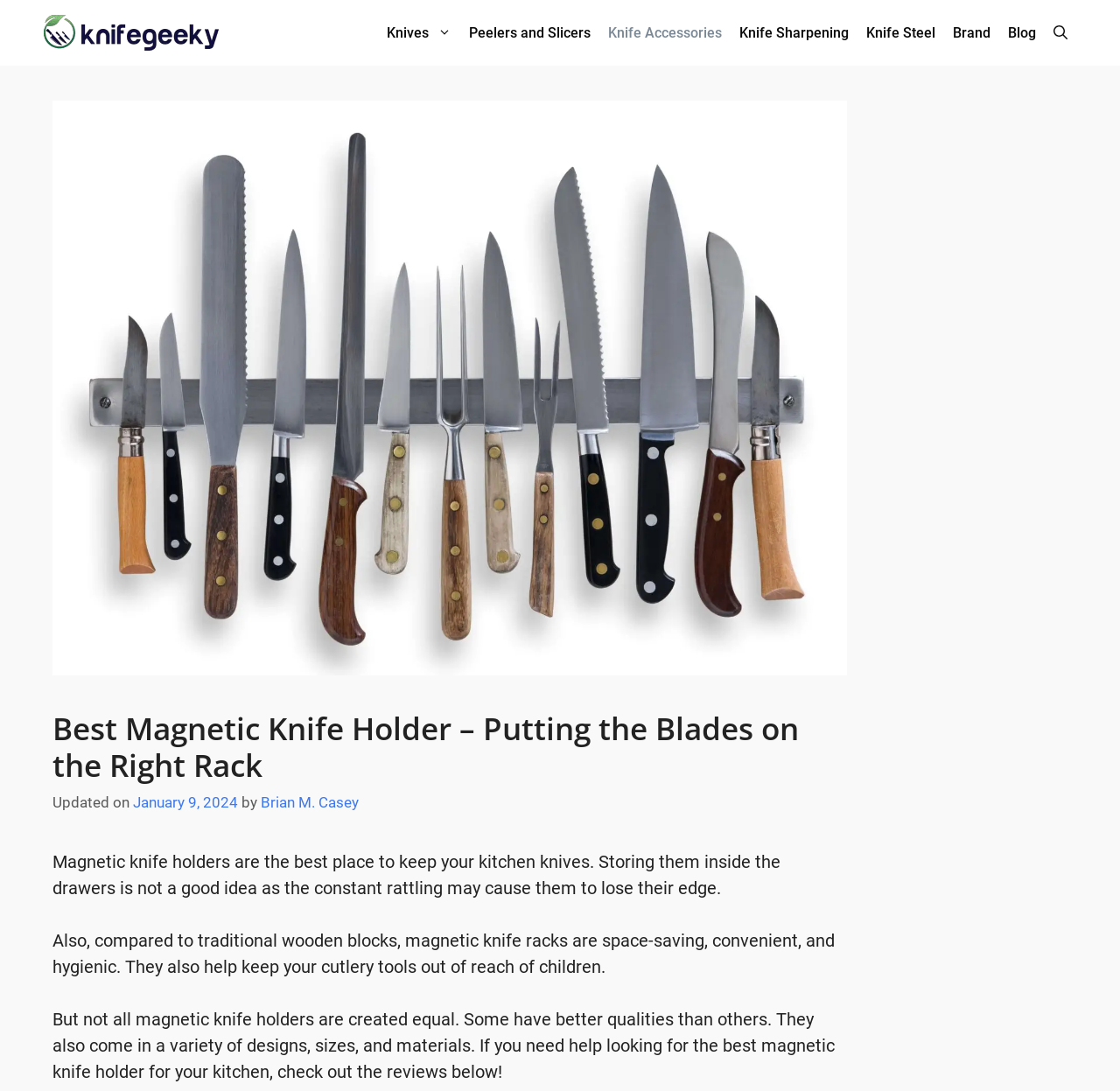Answer the question below in one word or phrase:
What is the benefit of using magnetic knife holders?

Space-saving, convenient, and hygienic